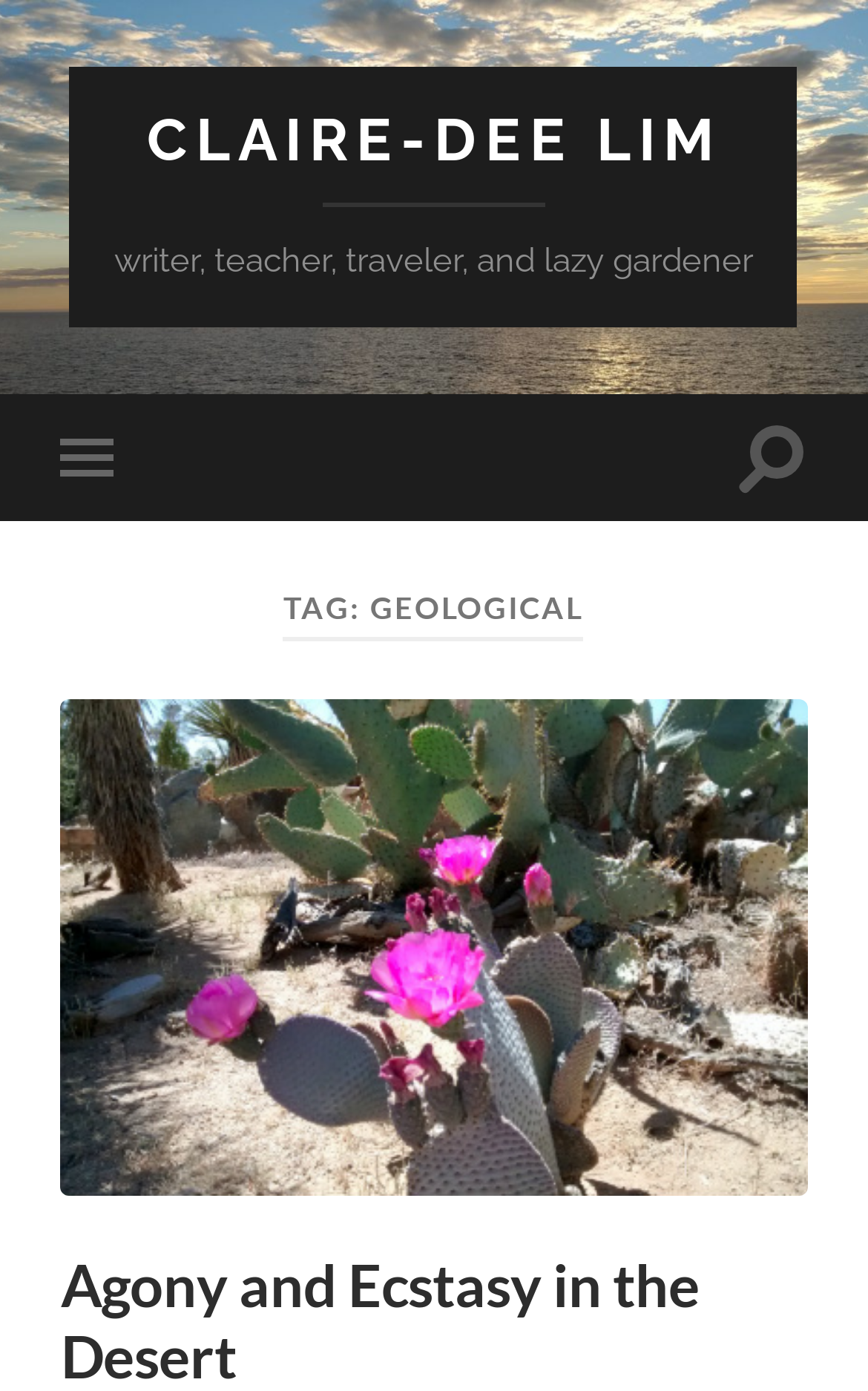Give a one-word or short phrase answer to this question: 
What is the purpose of the button at the top left corner?

Toggle mobile menu